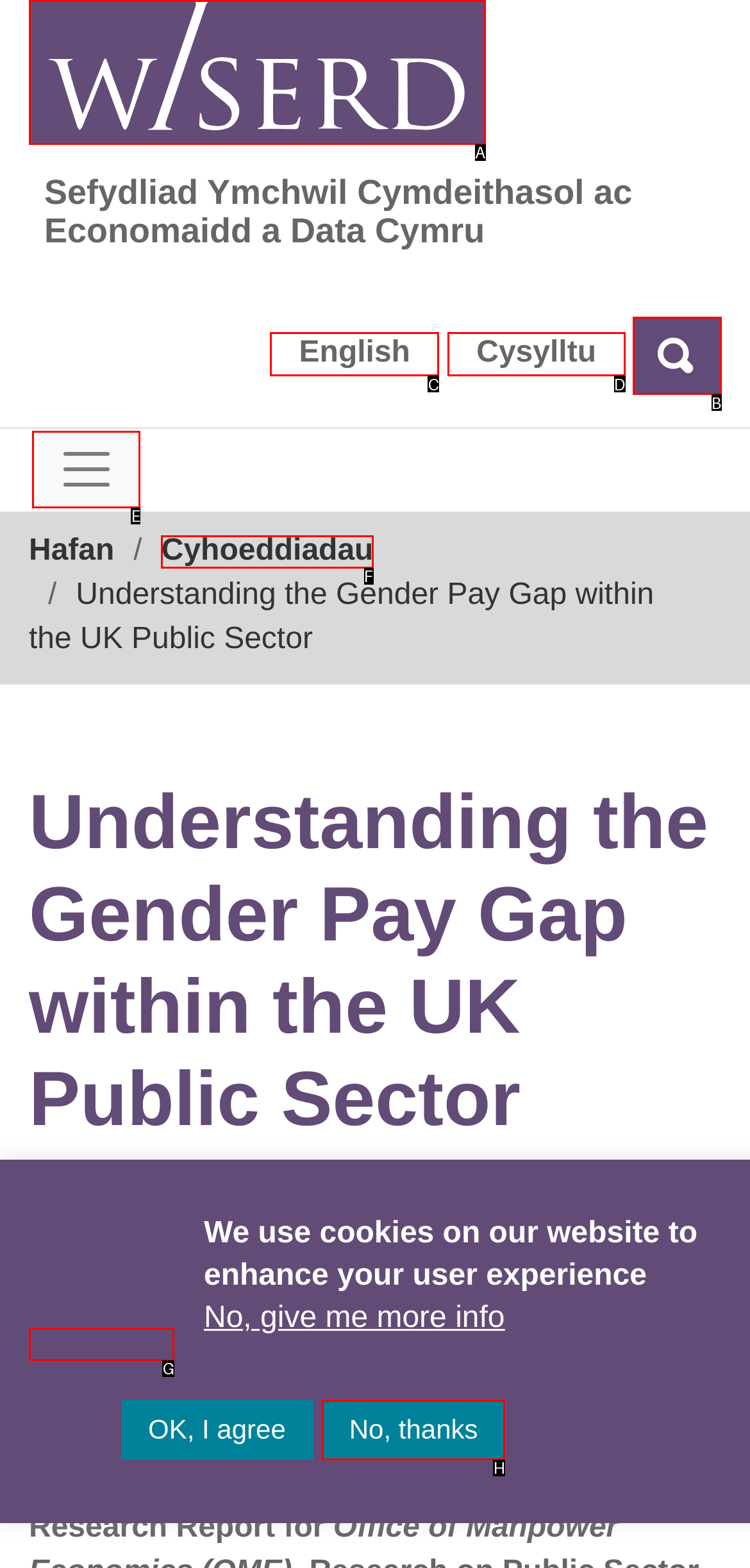Identify the correct lettered option to click in order to perform this task: Toggle navigation. Respond with the letter.

E